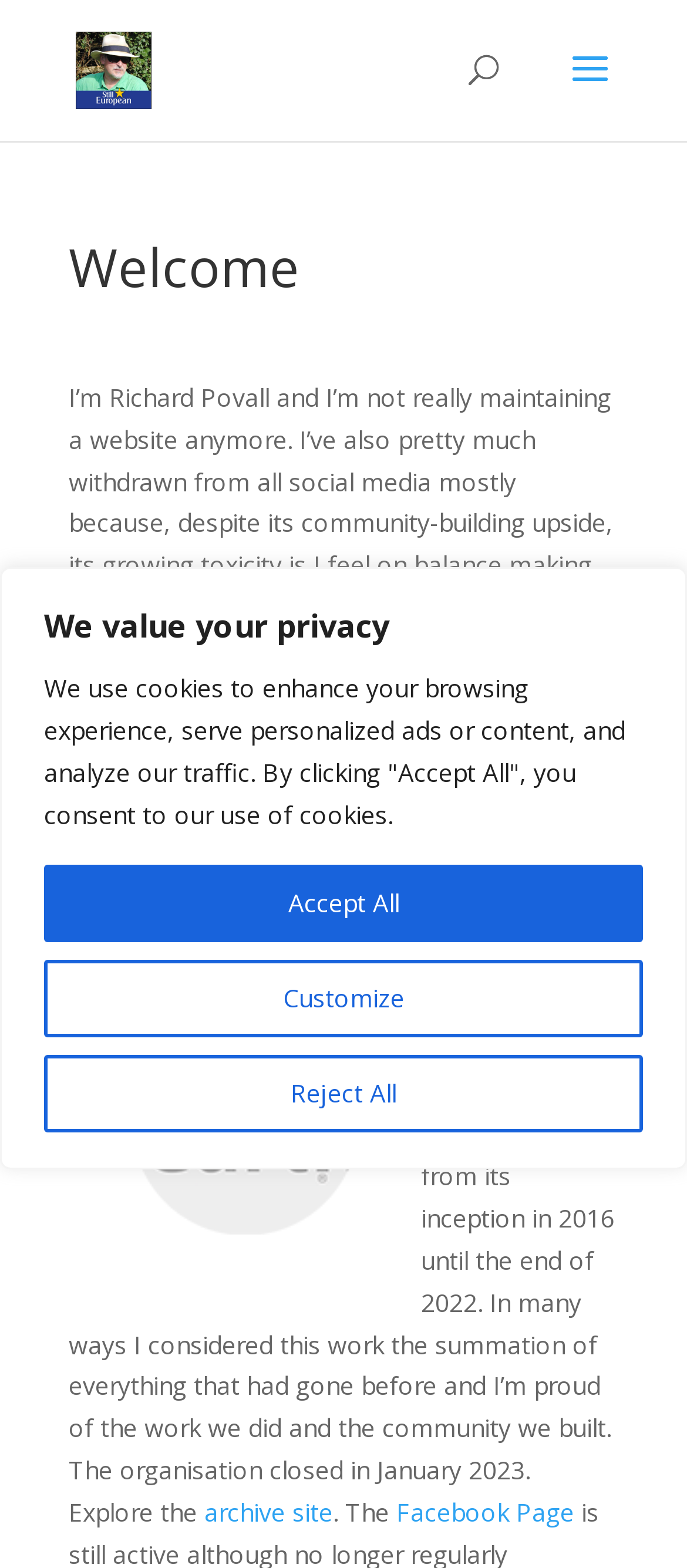Locate the bounding box of the UI element described in the following text: "Facebook Page".

[0.577, 0.953, 0.836, 0.975]